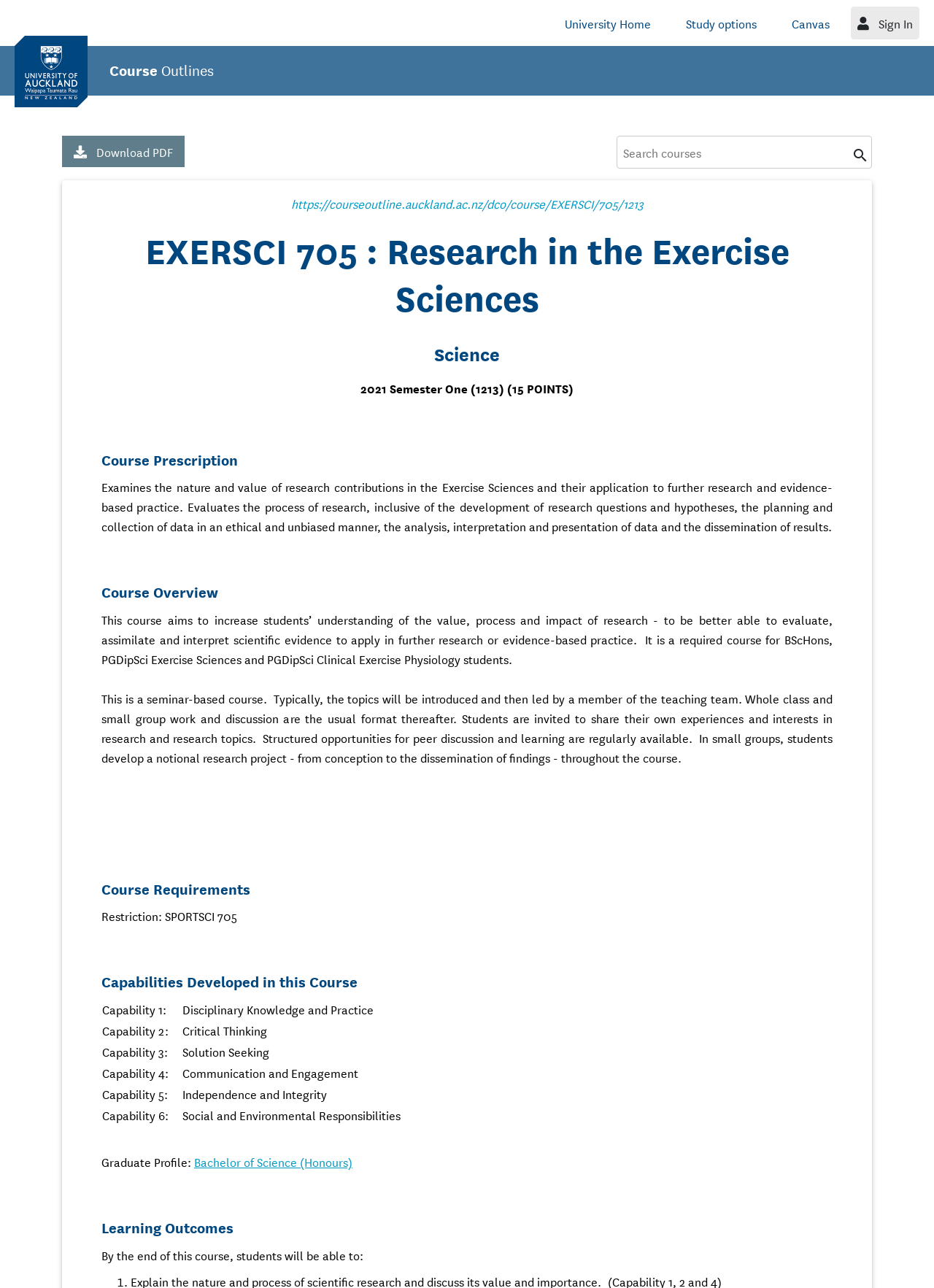Identify the bounding box coordinates of the specific part of the webpage to click to complete this instruction: "Sign in".

[0.911, 0.005, 0.984, 0.031]